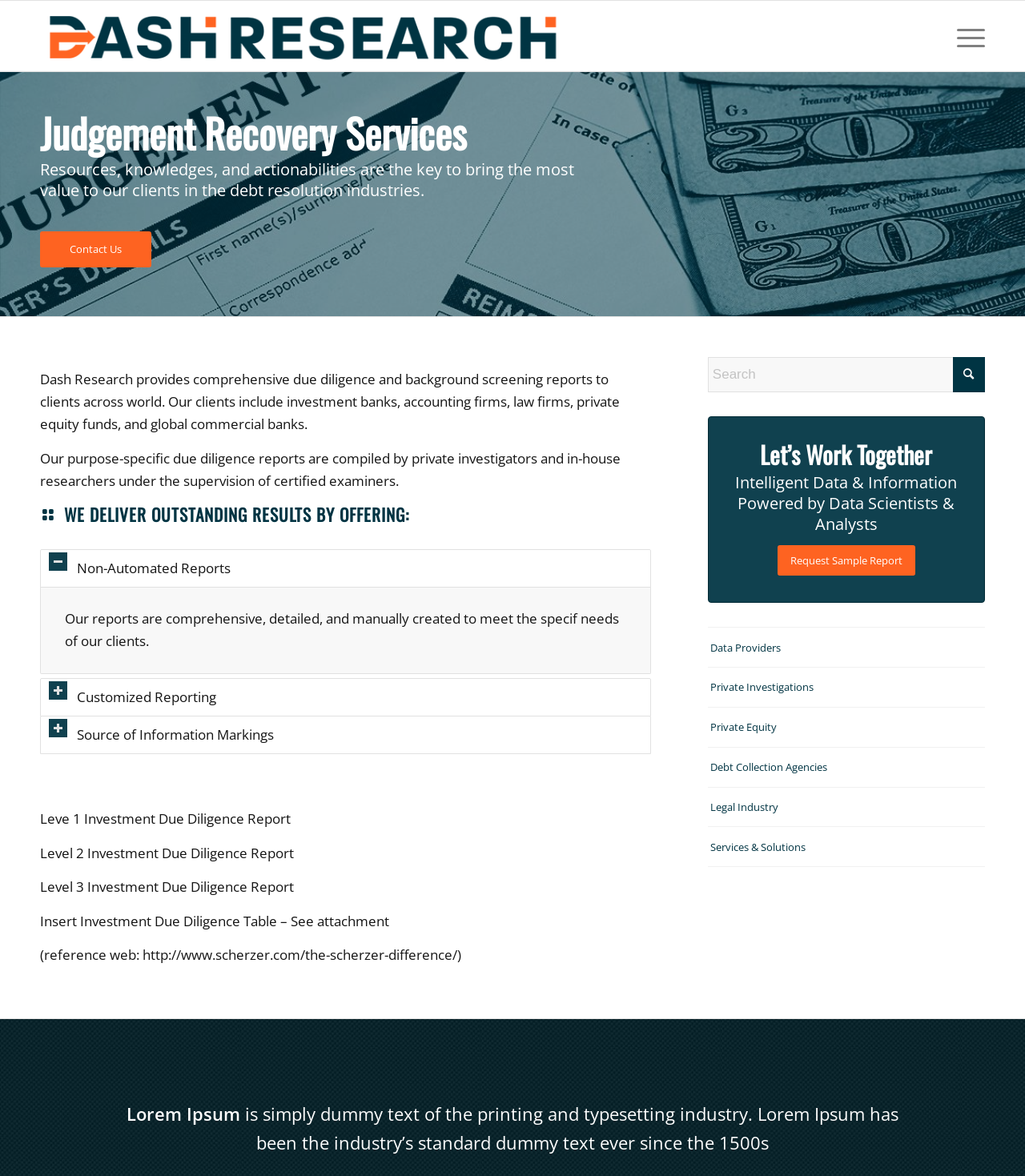Indicate the bounding box coordinates of the element that needs to be clicked to satisfy the following instruction: "Click on the 'Contact Us' link". The coordinates should be four float numbers between 0 and 1, i.e., [left, top, right, bottom].

[0.039, 0.197, 0.148, 0.227]